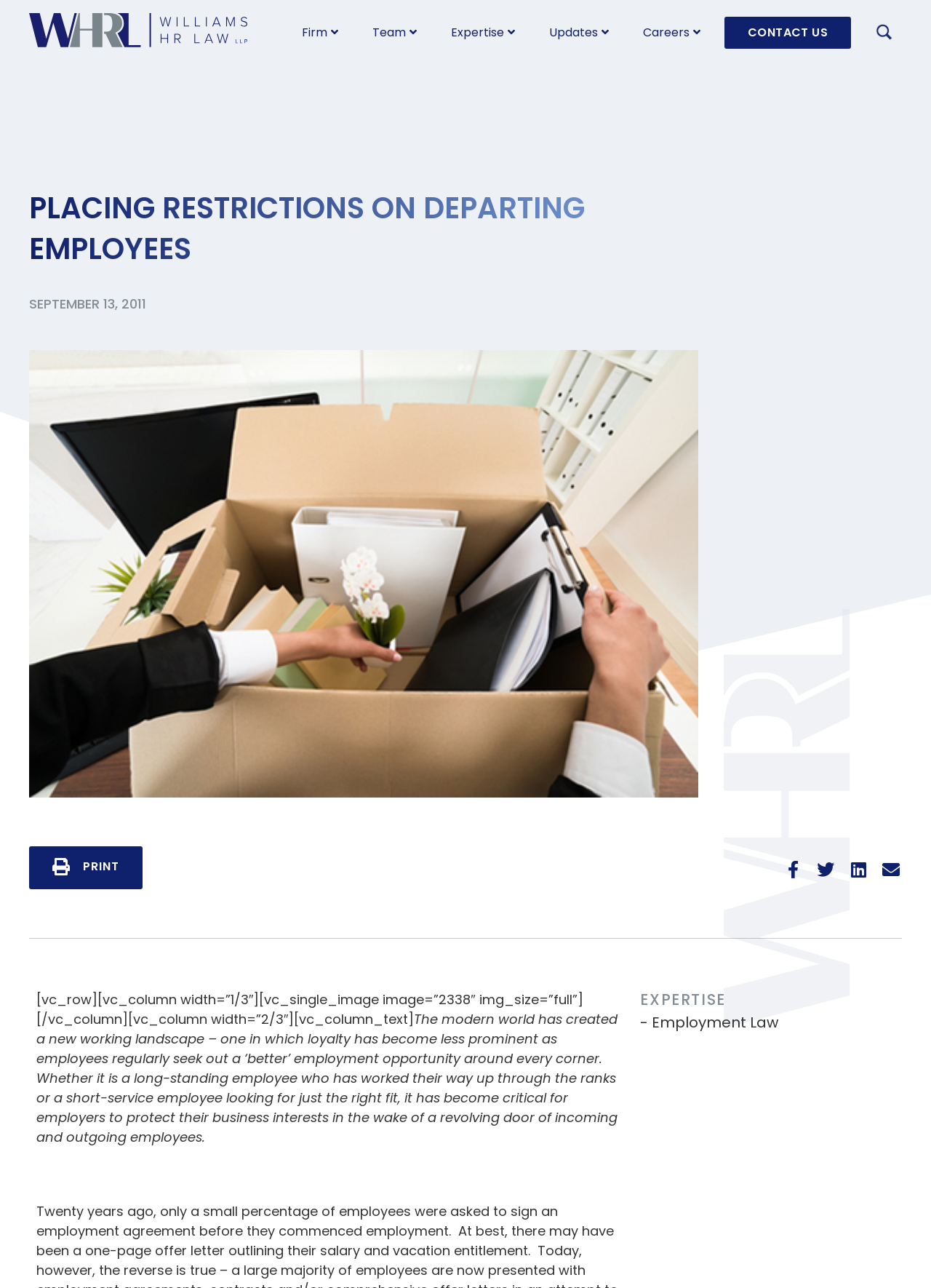Find the bounding box coordinates of the element to click in order to complete this instruction: "Click the 'Employment Law' link". The bounding box coordinates must be four float numbers between 0 and 1, denoted as [left, top, right, bottom].

[0.7, 0.786, 0.836, 0.802]